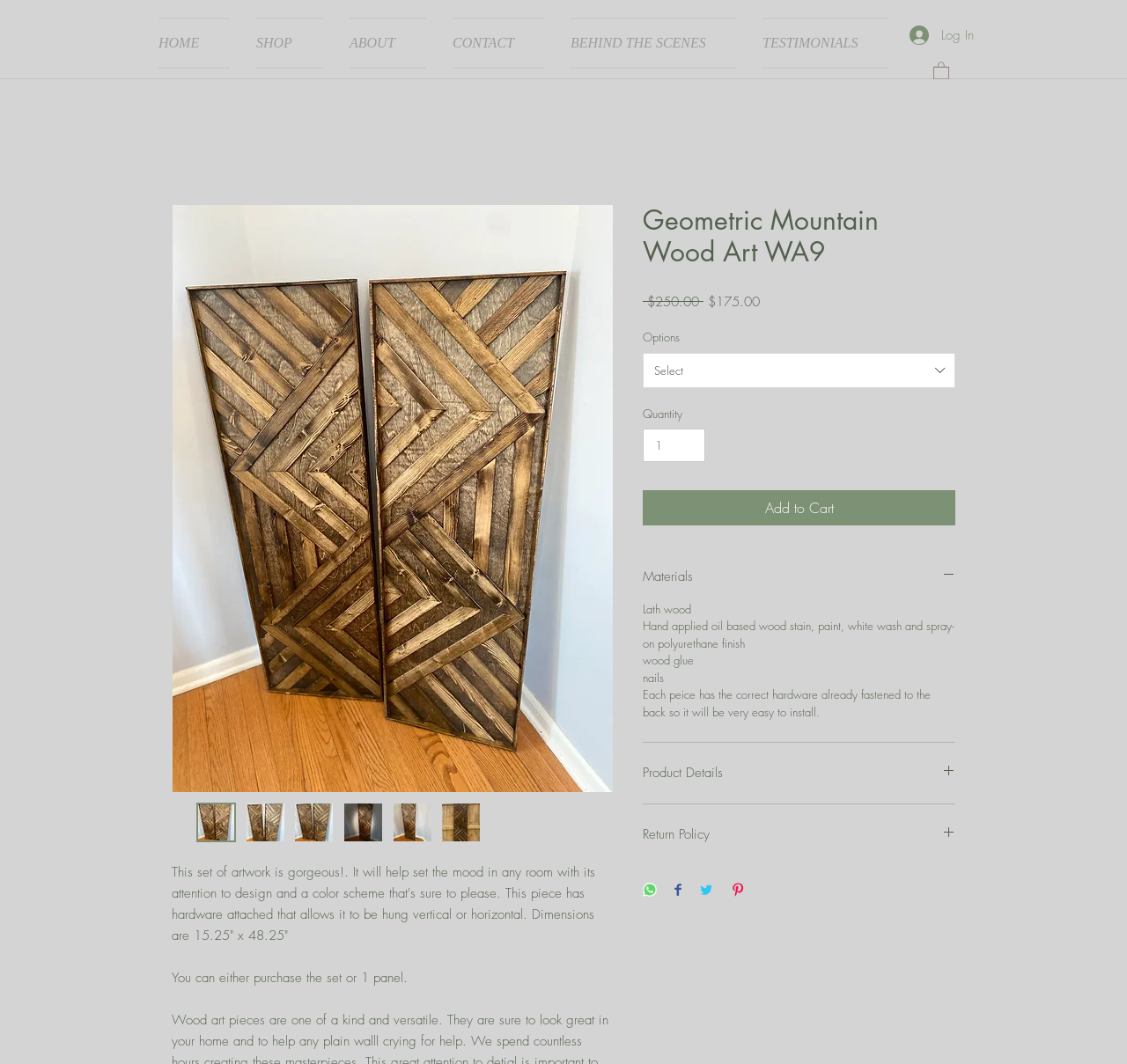Can the artwork be hung vertically or horizontally?
Give a single word or phrase answer based on the content of the image.

Yes